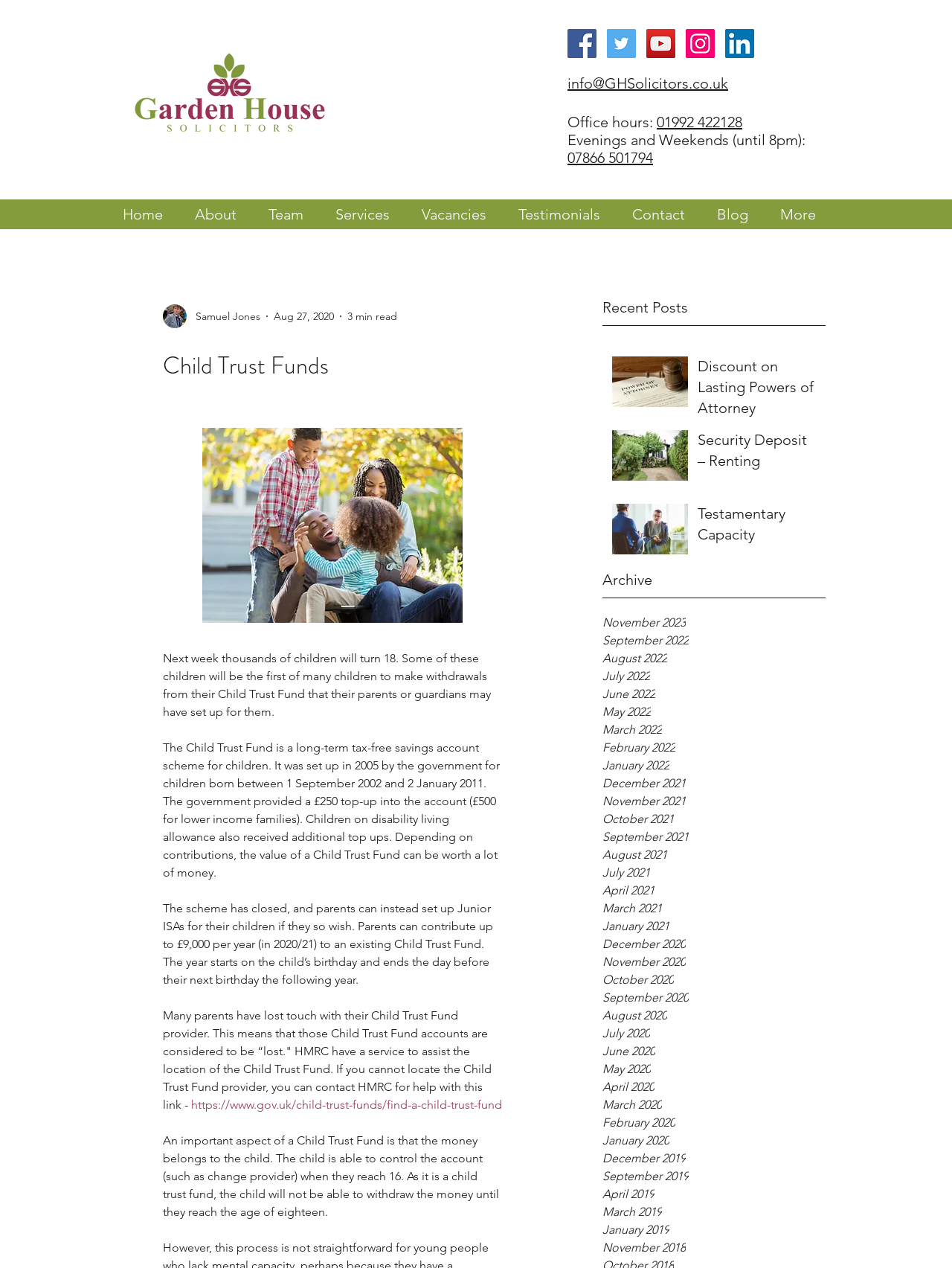Give a concise answer of one word or phrase to the question: 
How many archive links are there?

25